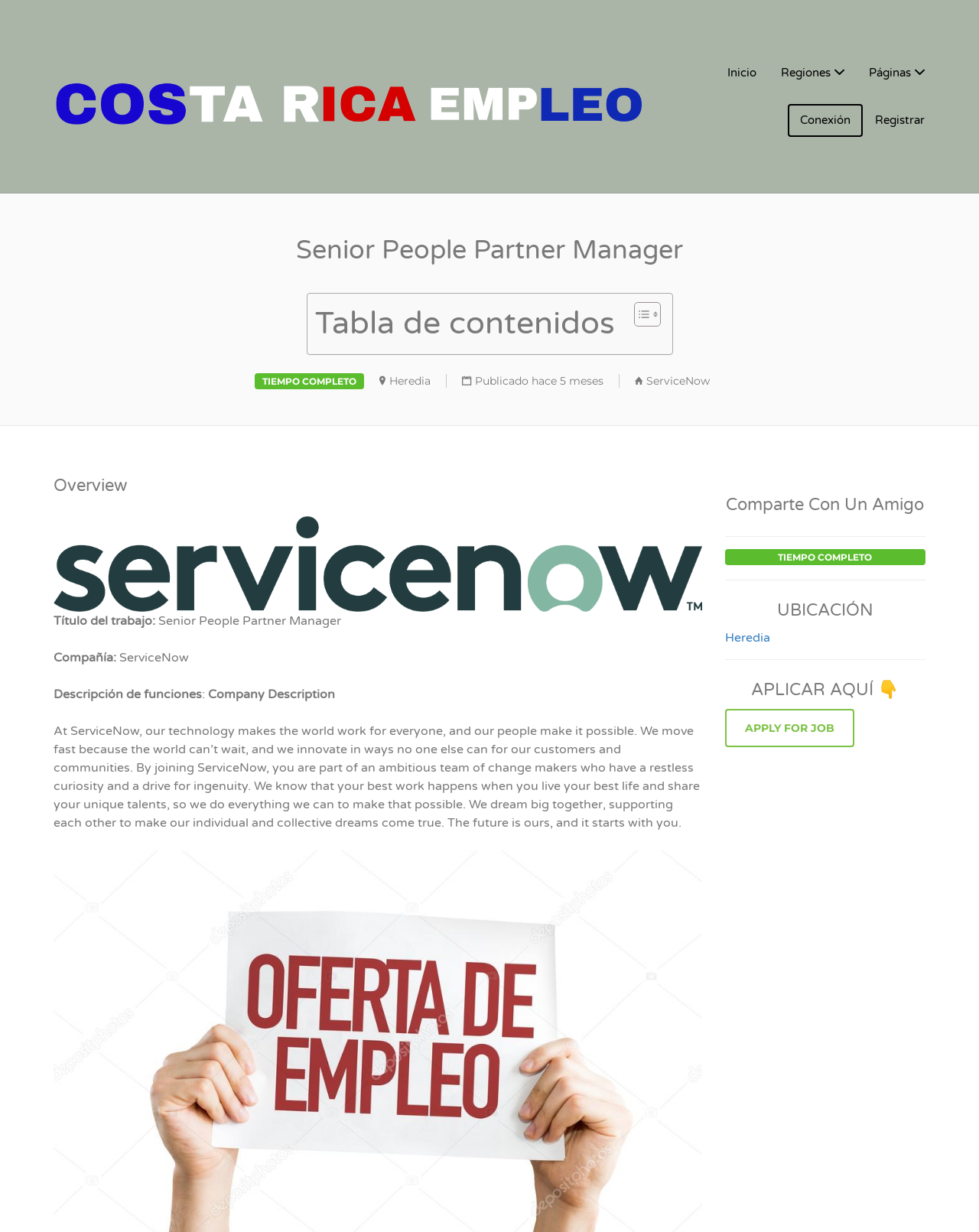Can you find the bounding box coordinates for the UI element given this description: "Apply for job"? Provide the coordinates as four float numbers between 0 and 1: [left, top, right, bottom].

[0.74, 0.575, 0.872, 0.606]